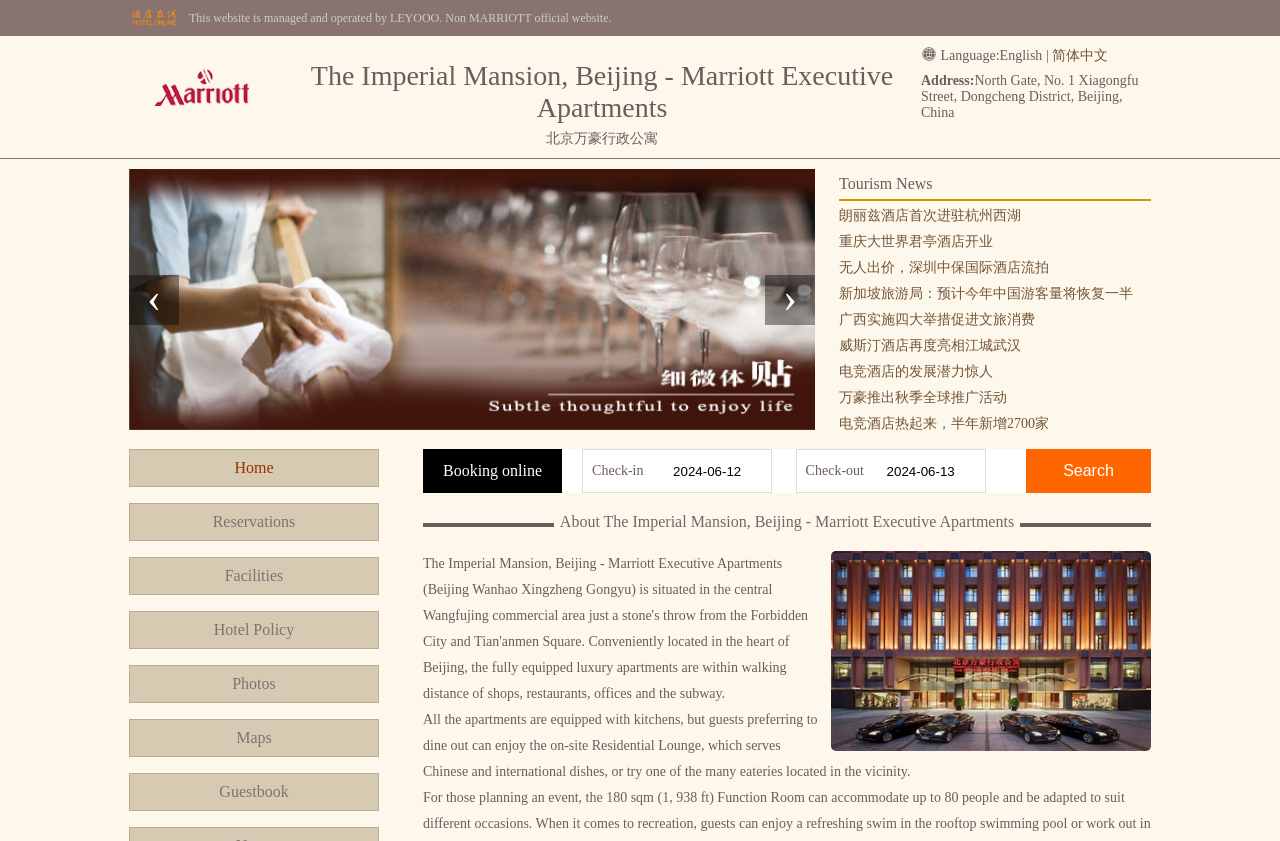Identify the first-level heading on the webpage and generate its text content.

The Imperial Mansion, Beijing - Marriott Executive Apartments